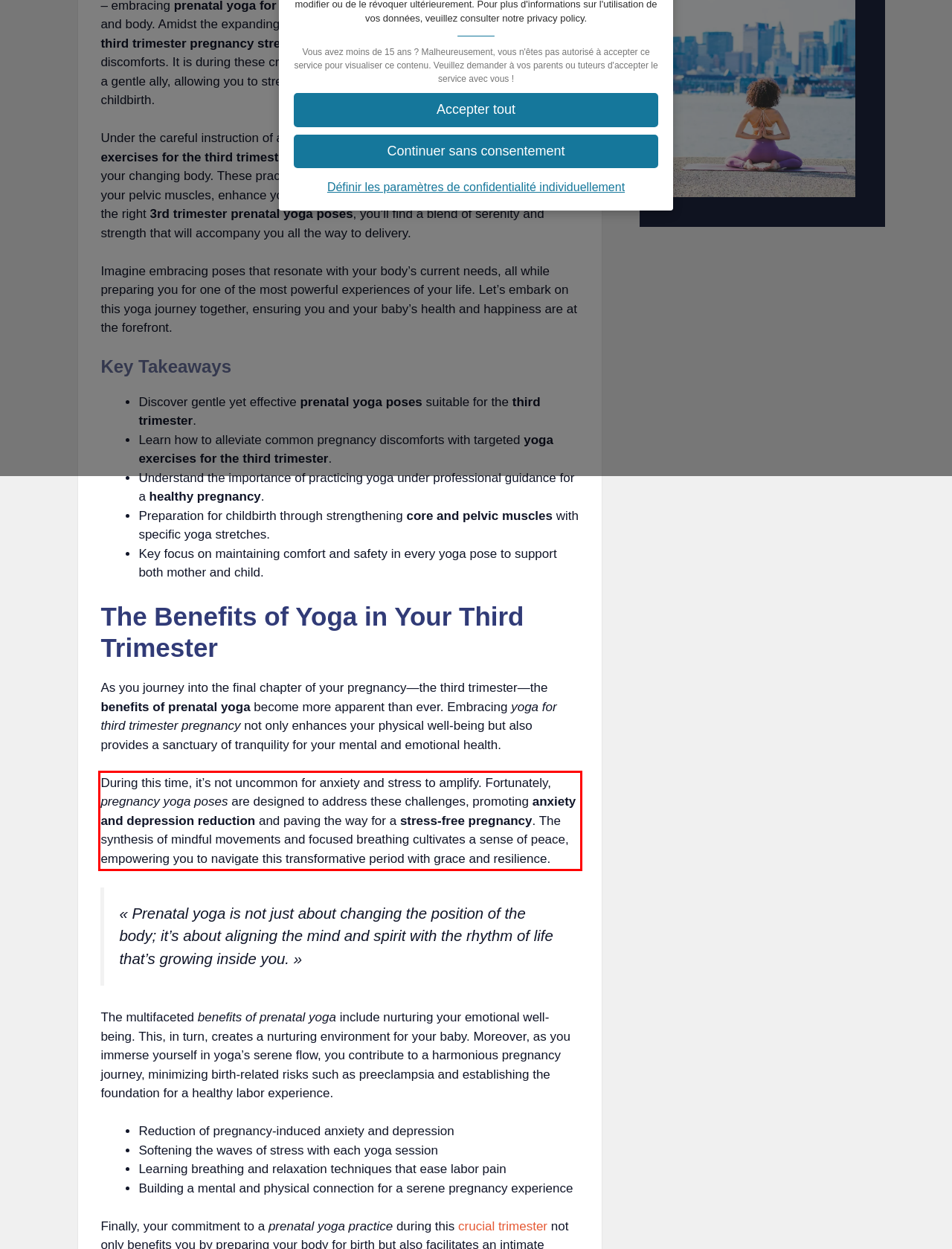Examine the screenshot of the webpage, locate the red bounding box, and generate the text contained within it.

During this time, it’s not uncommon for anxiety and stress to amplify. Fortunately, pregnancy yoga poses are designed to address these challenges, promoting anxiety and depression reduction and paving the way for a stress-free pregnancy. The synthesis of mindful movements and focused breathing cultivates a sense of peace, empowering you to navigate this transformative period with grace and resilience.